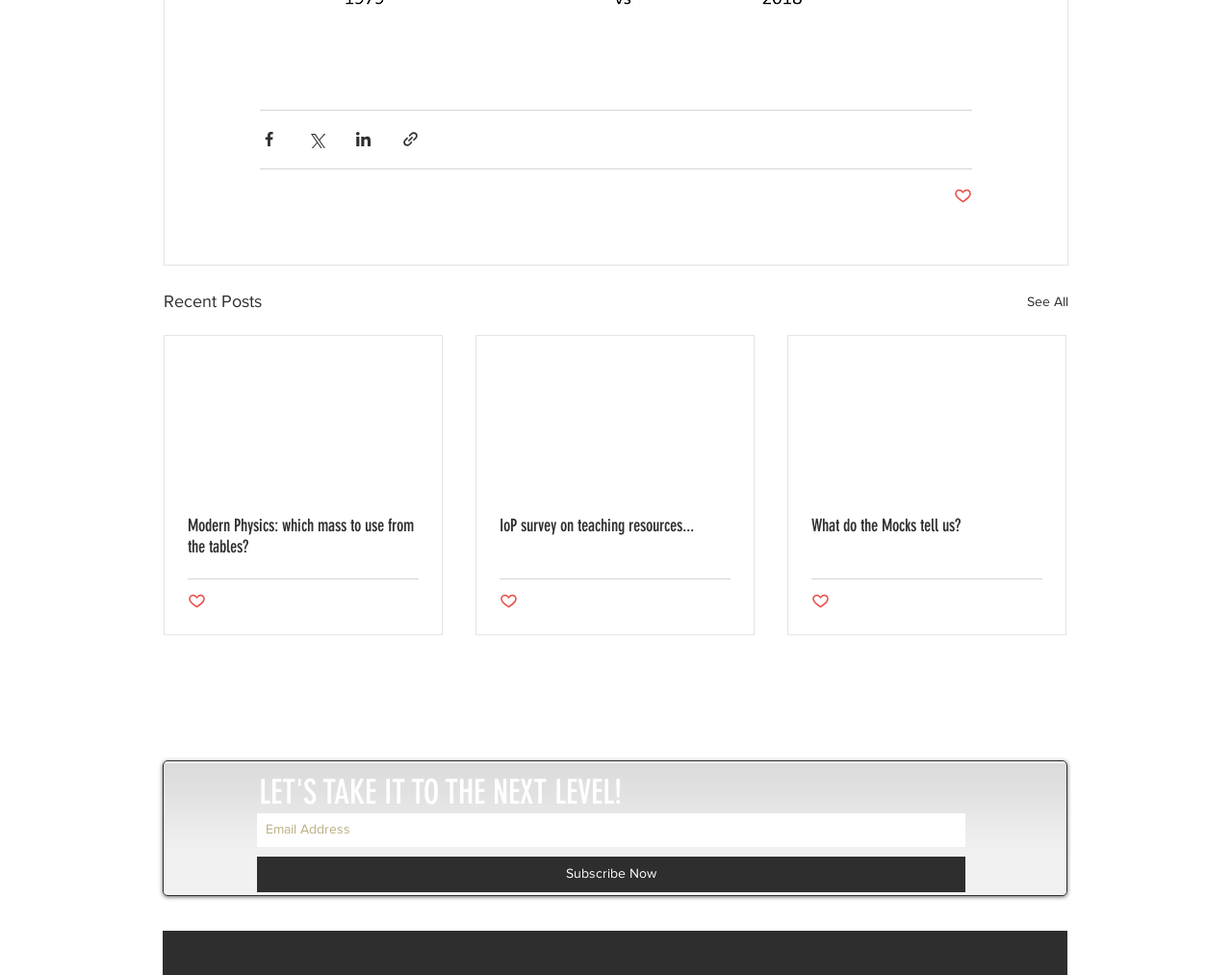Indicate the bounding box coordinates of the clickable region to achieve the following instruction: "View recent posts."

[0.133, 0.295, 0.212, 0.323]